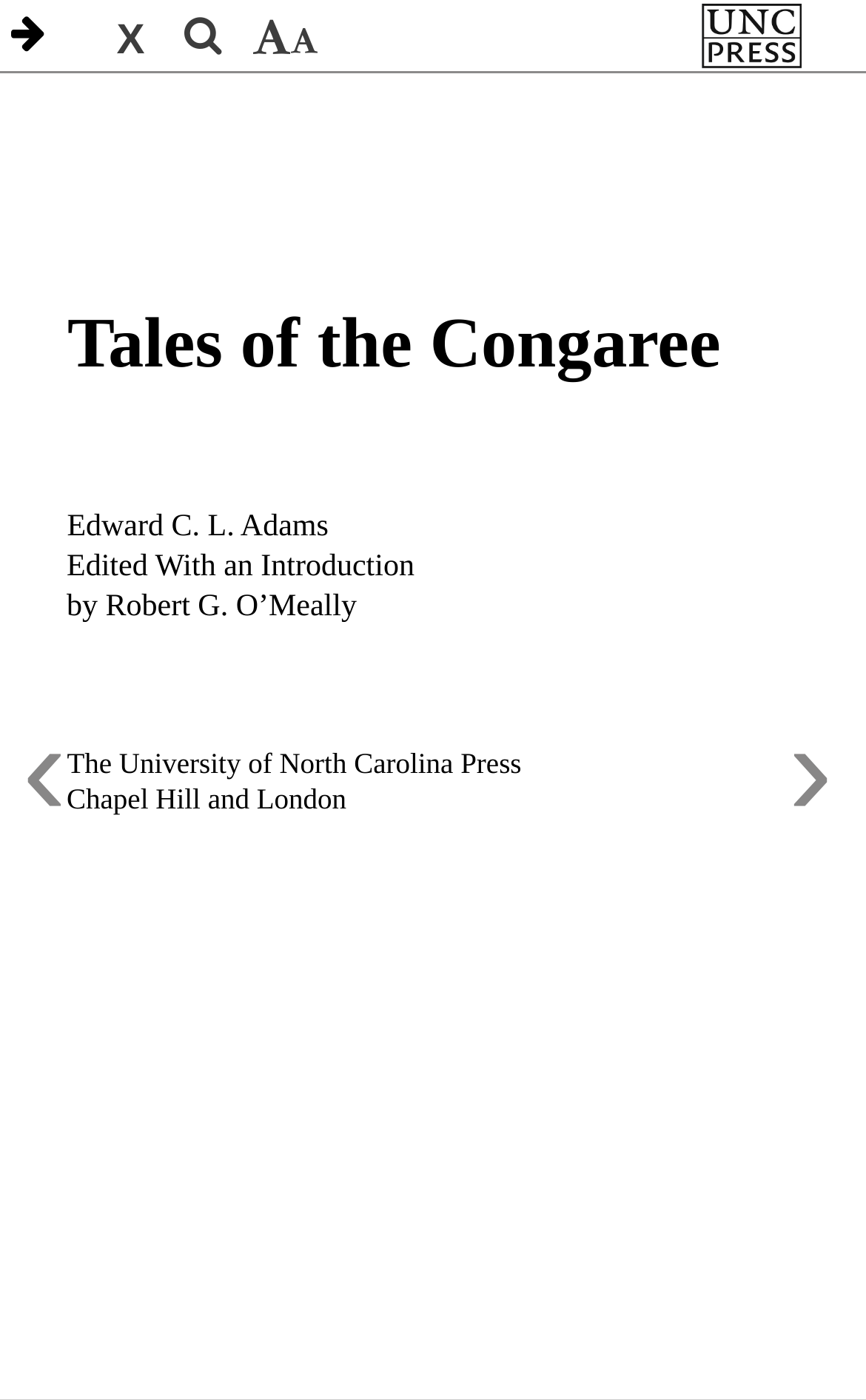What is the symbol next to 'BOOK DETAILS'?
Please provide a single word or phrase based on the screenshot.

